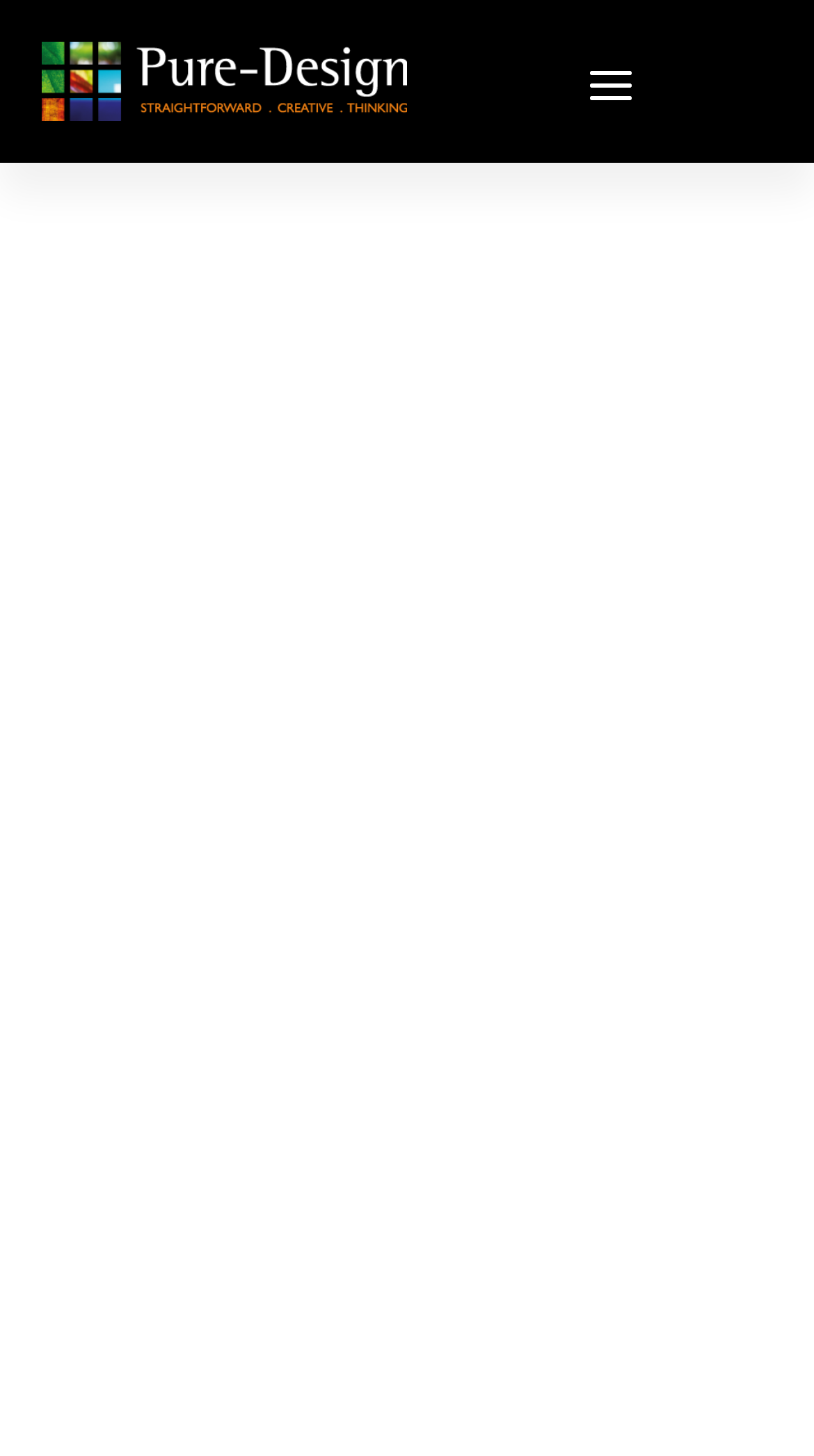Describe all the visual and textual components of the webpage comprehensively.

The webpage appears to be about Facebook, with a focus on its features and uses. At the top, there is a logo image and a link, likely representing the Facebook brand. Below this, there are three links, arranged horizontally, with the first one labeled "SOCIAL NETWORKING FRANCE", the second one labeled "USING FACEBOOK TO PROMOTE YOUR COMPANY", and the third one unlabeled. To the right of the first link, there is a vertical separator line, represented by a static text element containing a pipe character.

Further down, there is a date "November 24, 2010" displayed, followed by a heading "Facebook – Whats it all about?" which seems to be the main title of the page. At the very bottom, there is another link, stretching across the entire width of the page.

Overall, the webpage appears to be a blog post or an article about Facebook, with links to related topics and a brief introduction to the social networking site.